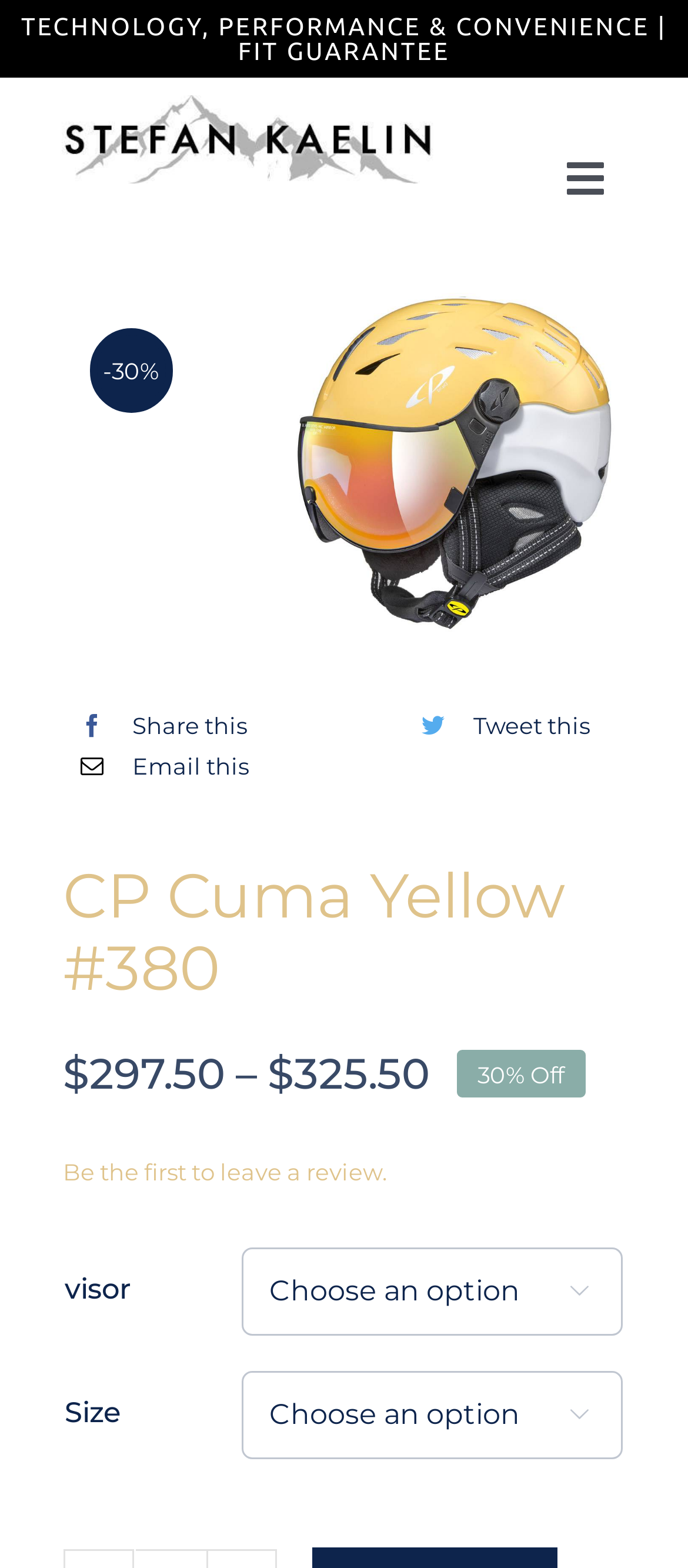What is the function of the button with the icon ' '?
Please answer the question with as much detail and depth as you can.

I found the function of the button by looking at the text 'Toggle Navigation' associated with the button on the webpage, which is located in the navigation menu.